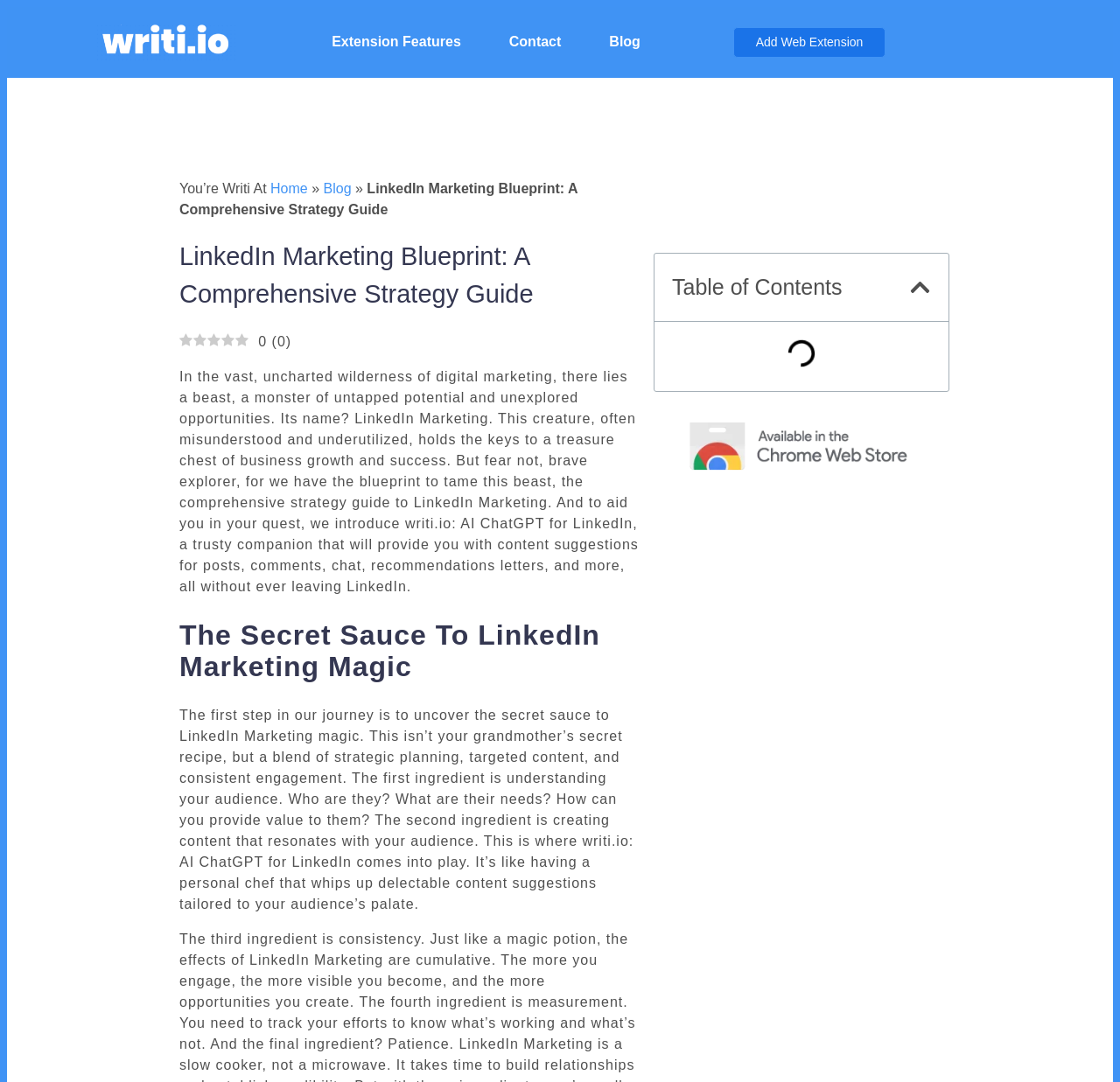For the given element description Add web Extension, determine the bounding box coordinates of the UI element. The coordinates should follow the format (top-left x, top-left y, bottom-right x, bottom-right y) and be within the range of 0 to 1.

[0.654, 0.025, 0.791, 0.054]